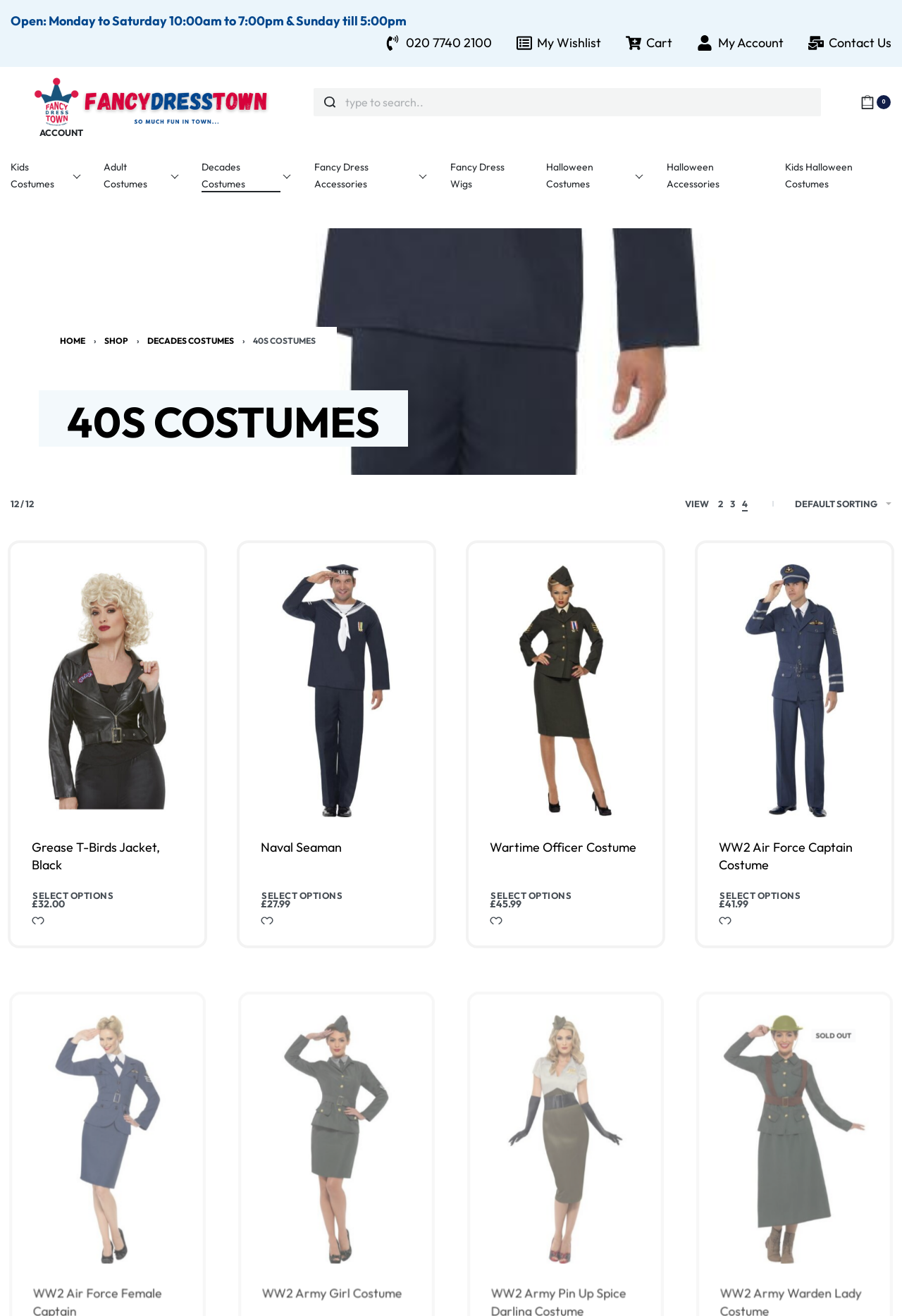Ascertain the bounding box coordinates for the UI element detailed here: "Wartime Officer Costume". The coordinates should be provided as [left, top, right, bottom] with each value being a float between 0 and 1.

[0.543, 0.637, 0.705, 0.65]